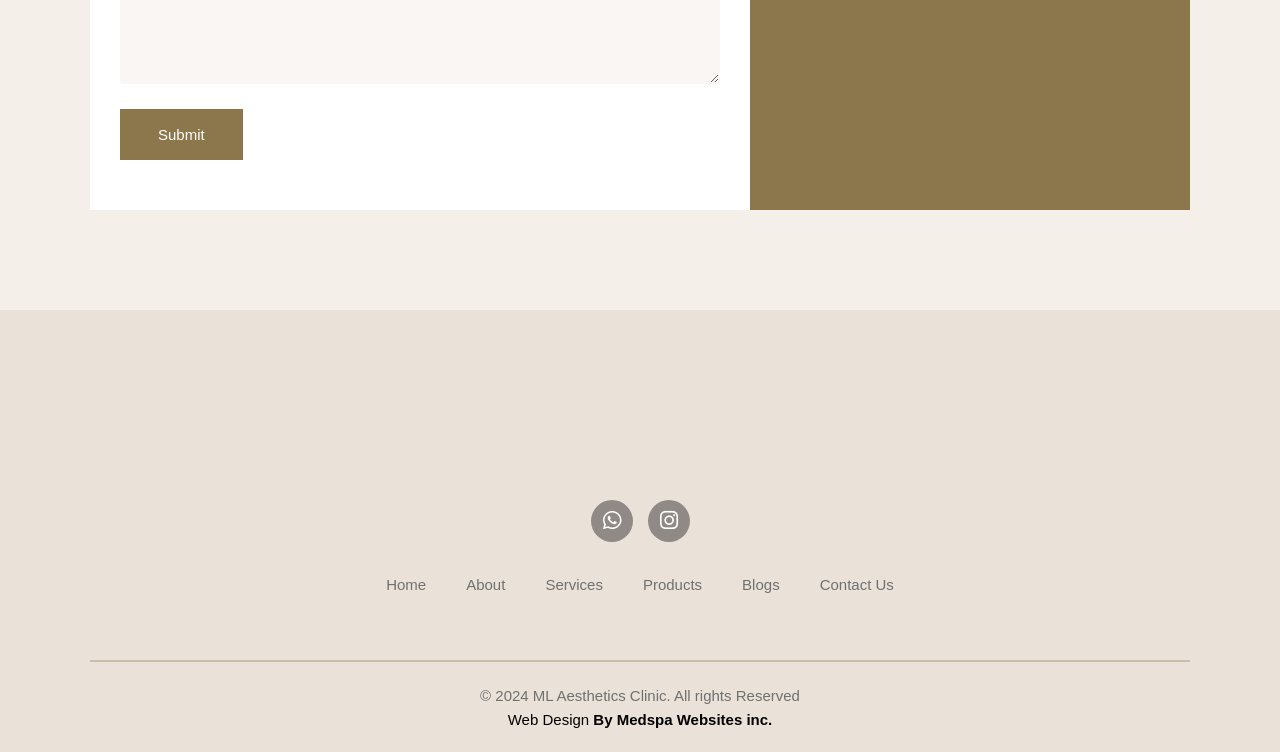How many social media links are there?
Provide a fully detailed and comprehensive answer to the question.

There are two social media links, one for Whatsapp and one for Instagram, located at the top of the webpage.